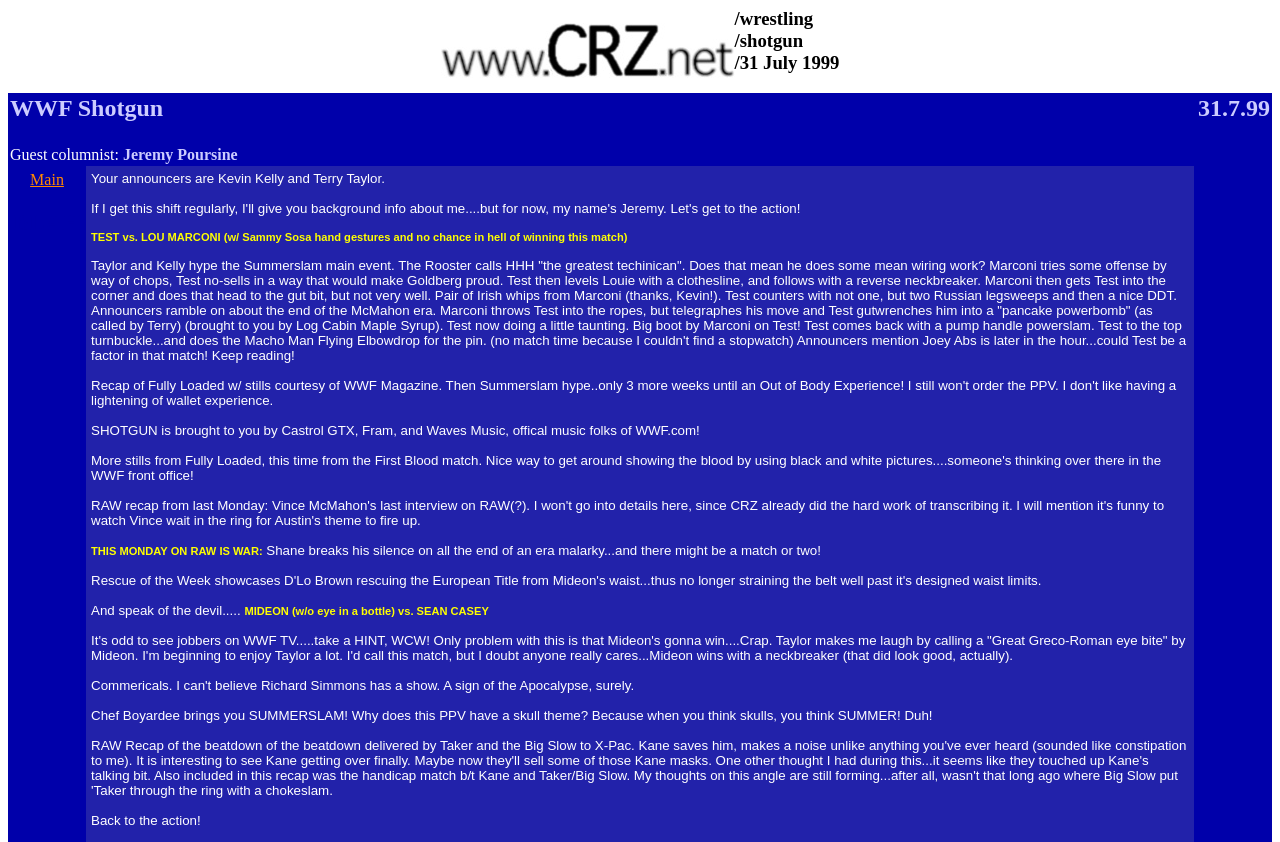What is the name of the wrestling event?
Based on the visual content, answer with a single word or a brief phrase.

WWF Shotgun